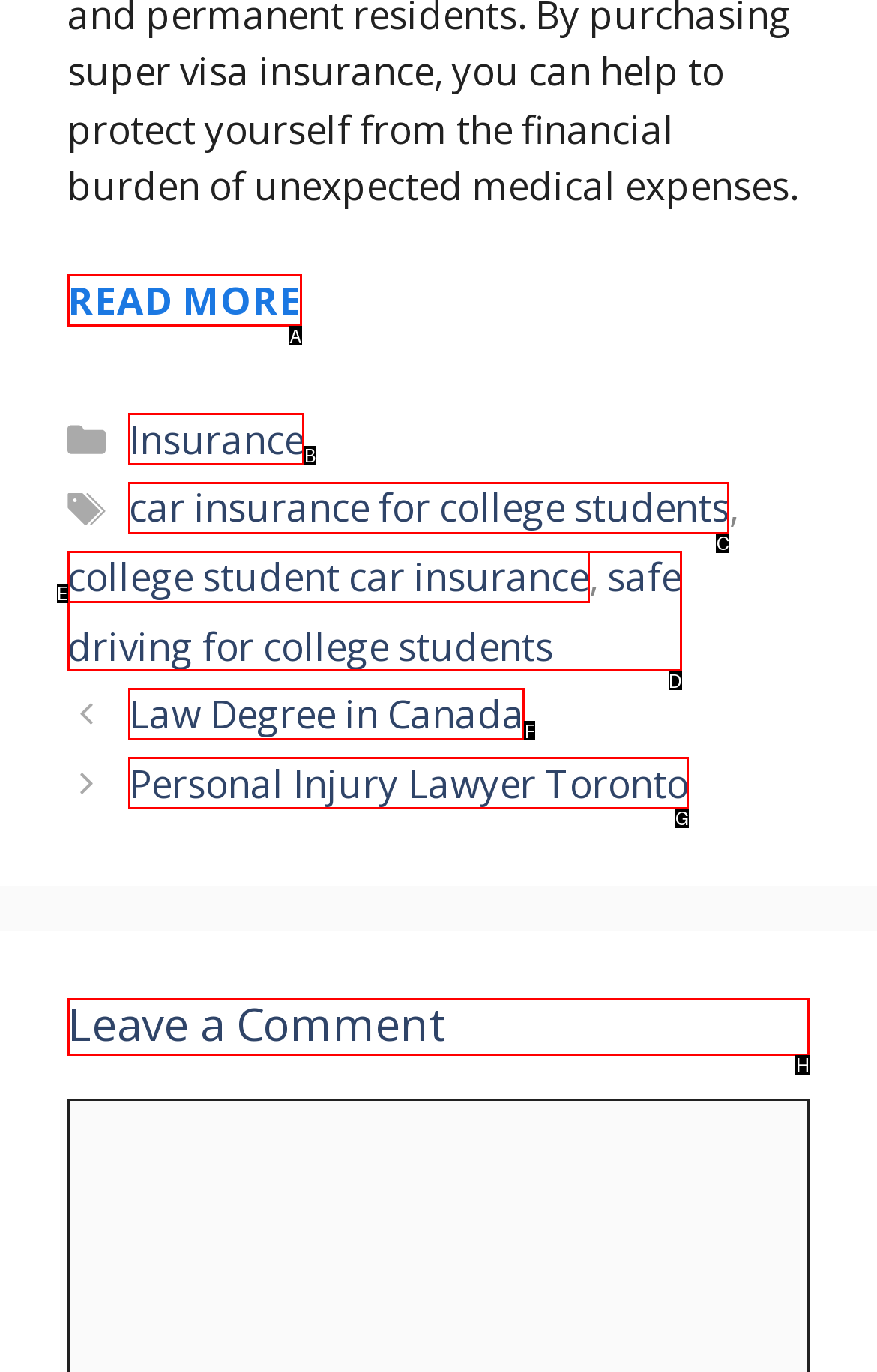From the given options, tell me which letter should be clicked to complete this task: Leave a comment
Answer with the letter only.

H